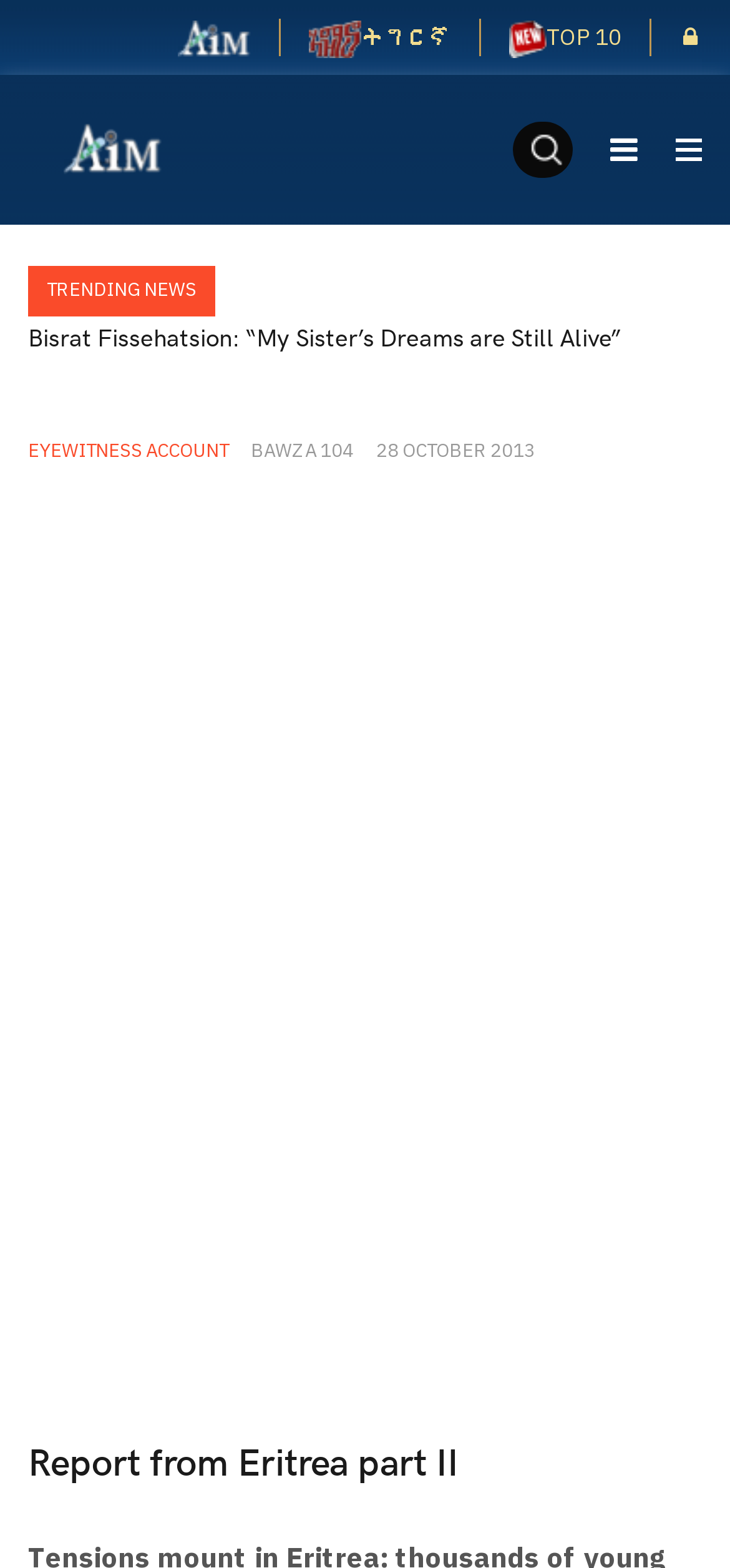Identify the bounding box coordinates for the region of the element that should be clicked to carry out the instruction: "Read the story of Cesarino and his Big Dreams for Eritrea". The bounding box coordinates should be four float numbers between 0 and 1, i.e., [left, top, right, bottom].

[0.038, 0.204, 0.805, 0.227]